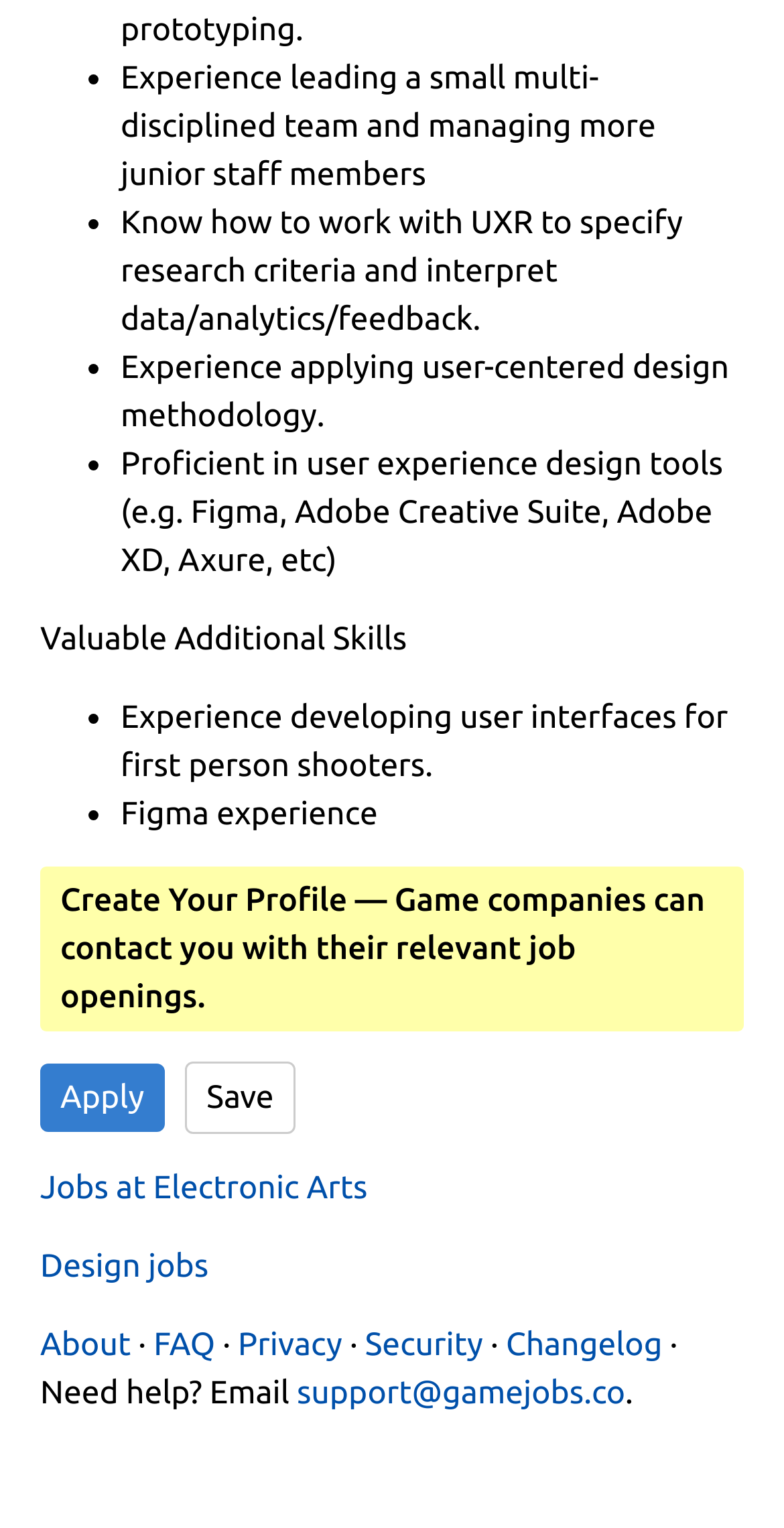How can users get help with the application process?
Based on the image, provide your answer in one word or phrase.

Email support